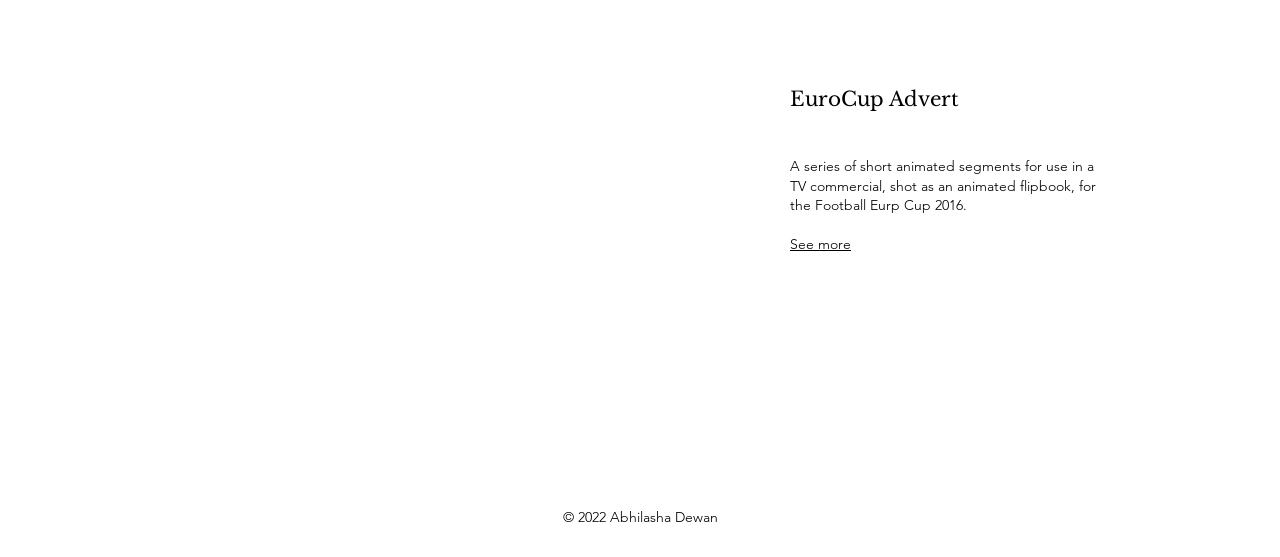Utilize the details in the image to thoroughly answer the following question: What is the purpose of the 'See more' link?

The 'See more' link is likely to provide additional information or details about the animated segments for the Football Eurp Cup 2016, as it is placed below the brief description of the project.